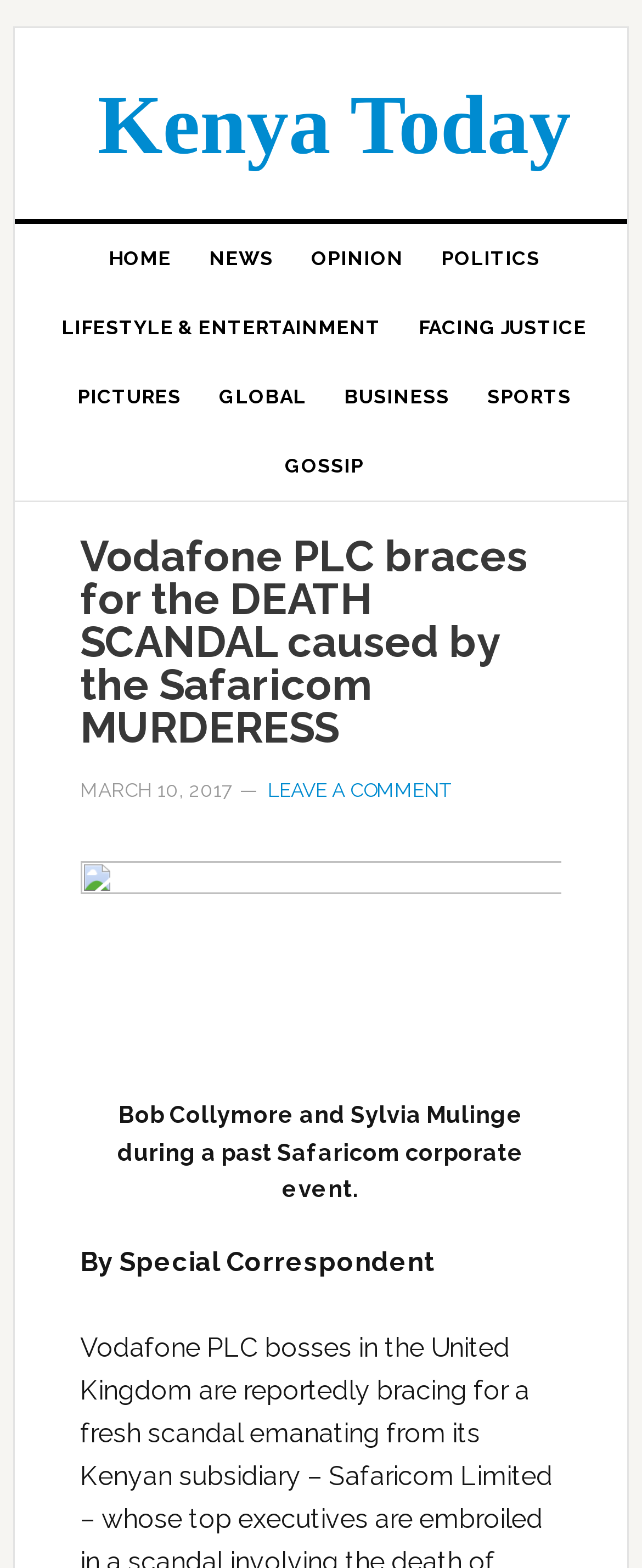Please find the bounding box coordinates of the clickable region needed to complete the following instruction: "go to home page". The bounding box coordinates must consist of four float numbers between 0 and 1, i.e., [left, top, right, bottom].

[0.138, 0.143, 0.297, 0.187]